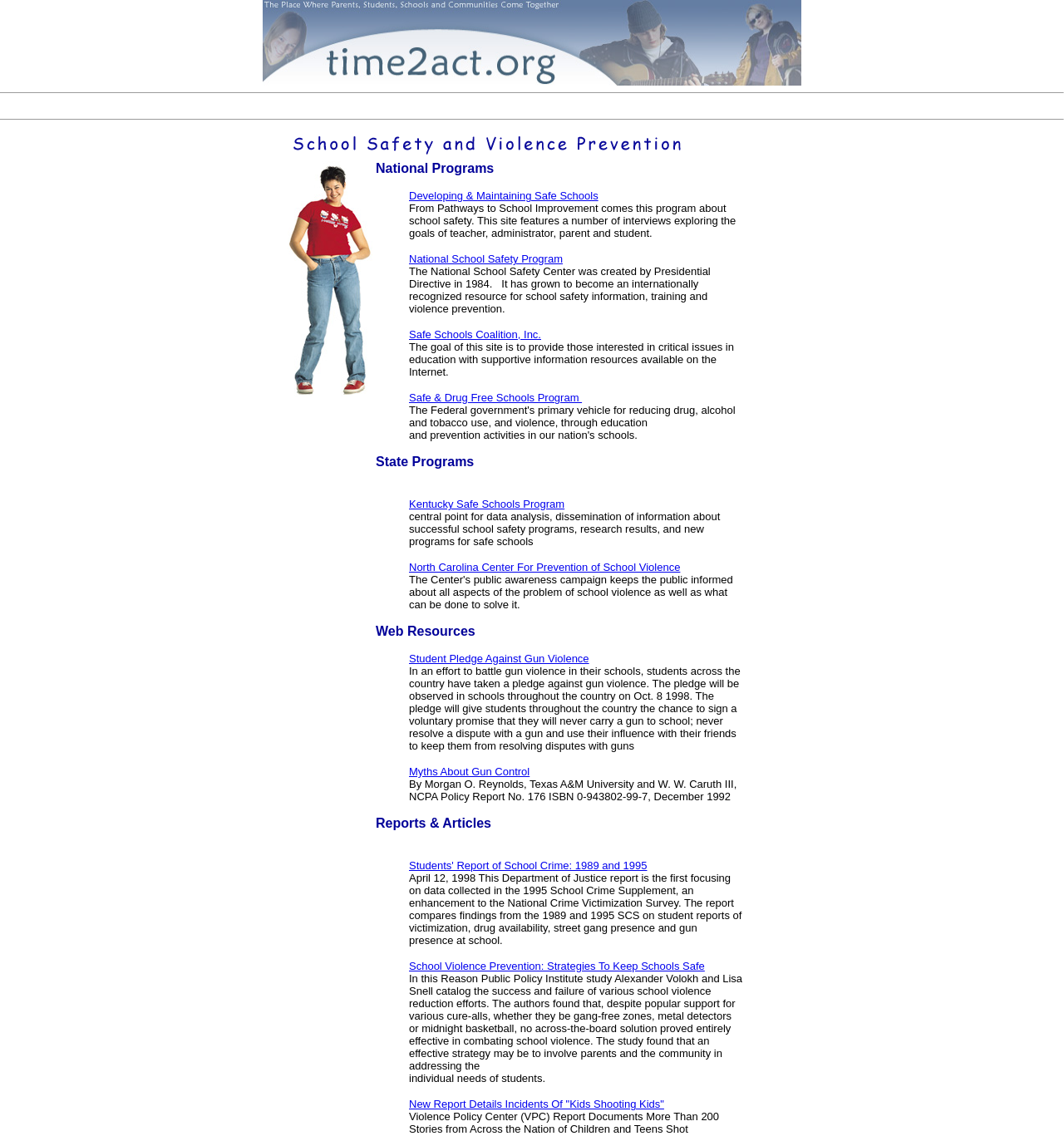Could you locate the bounding box coordinates for the section that should be clicked to accomplish this task: "Check out the link to School Violence Prevention: Strategies To Keep Schools Safe".

[0.384, 0.845, 0.662, 0.856]